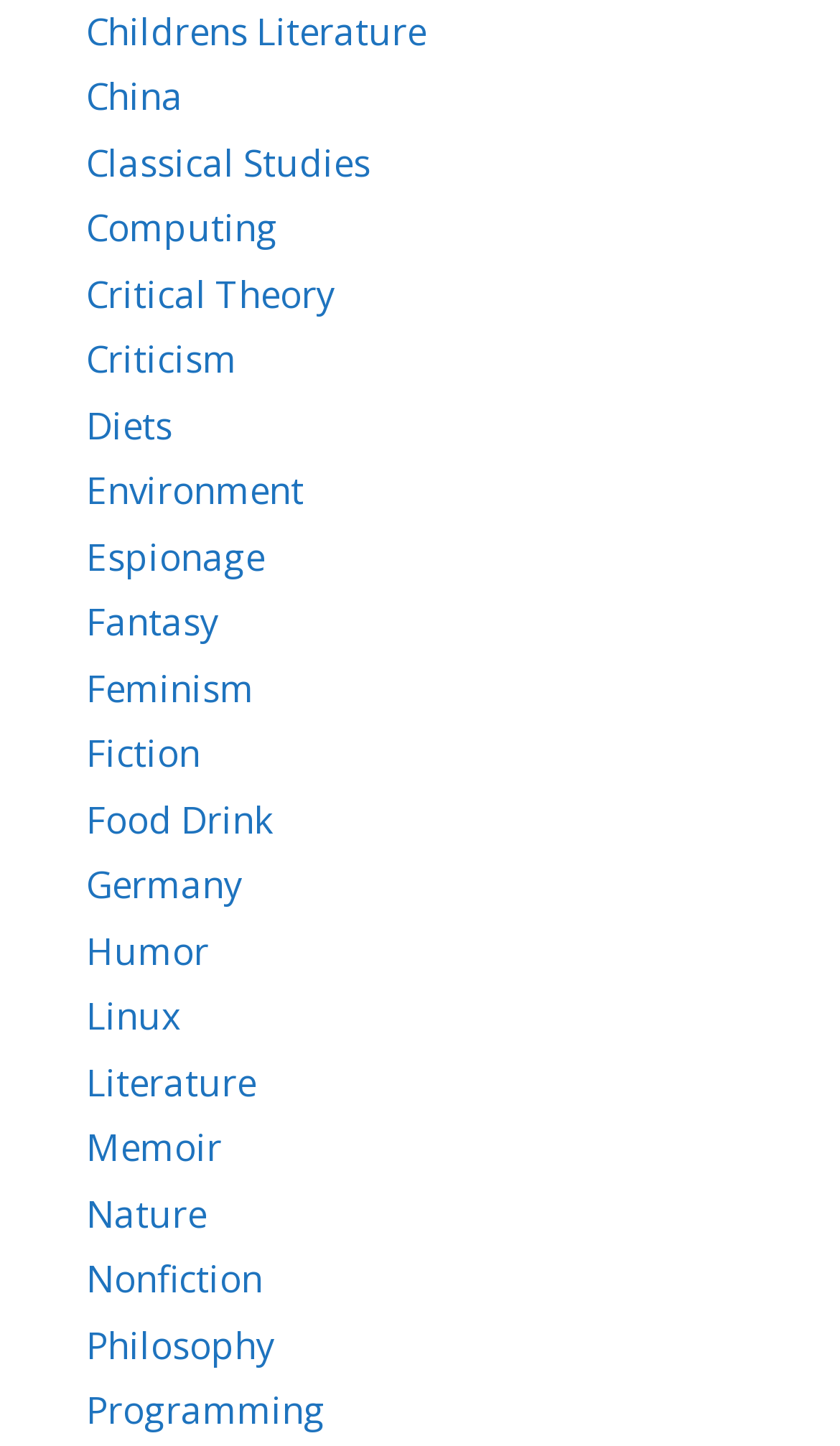Please find the bounding box coordinates of the element that needs to be clicked to perform the following instruction: "View Computing". The bounding box coordinates should be four float numbers between 0 and 1, represented as [left, top, right, bottom].

[0.103, 0.141, 0.331, 0.175]